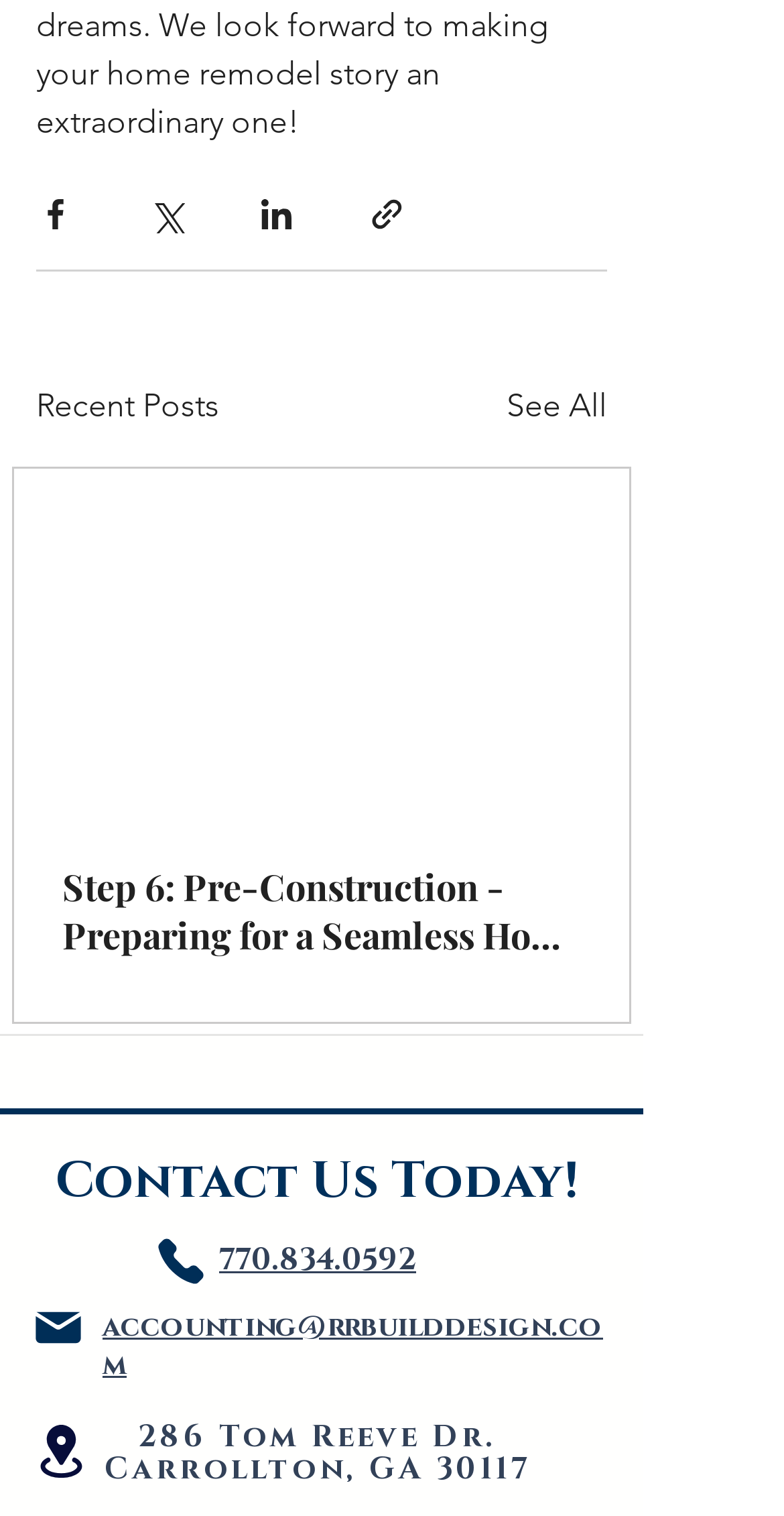What is the phone number to contact?
Provide a concise answer using a single word or phrase based on the image.

770.834.0592